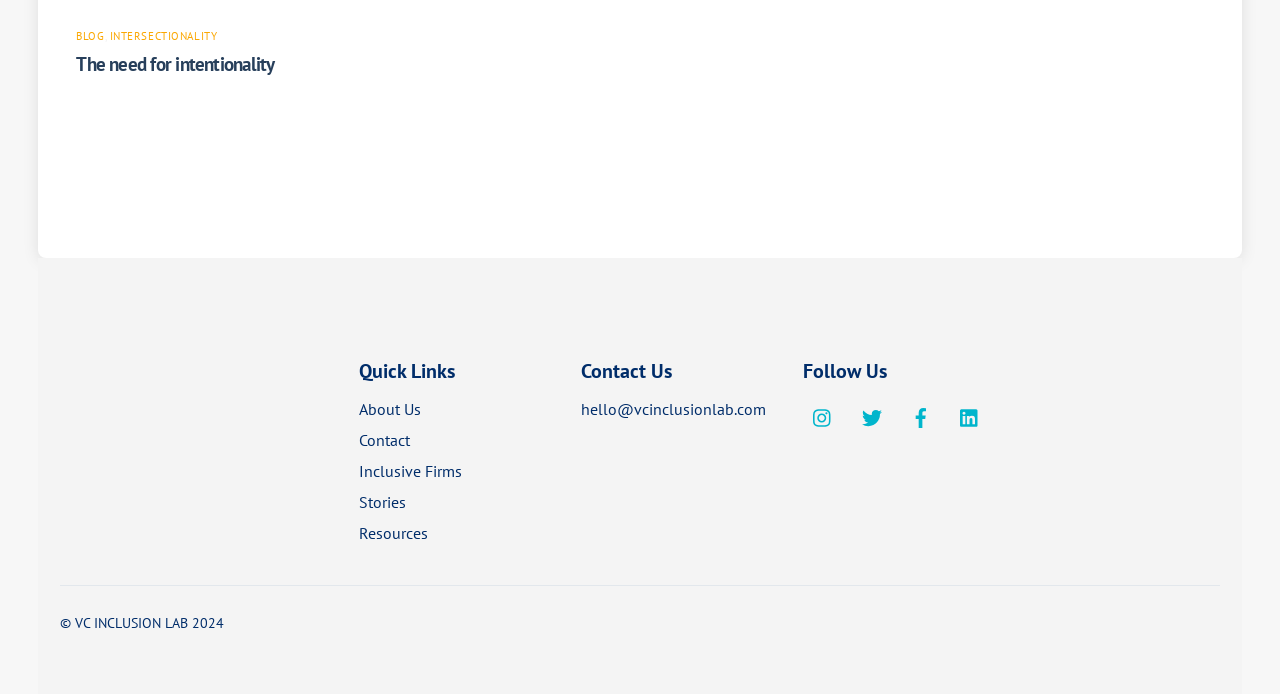Mark the bounding box of the element that matches the following description: "About Us".

[0.281, 0.574, 0.329, 0.603]